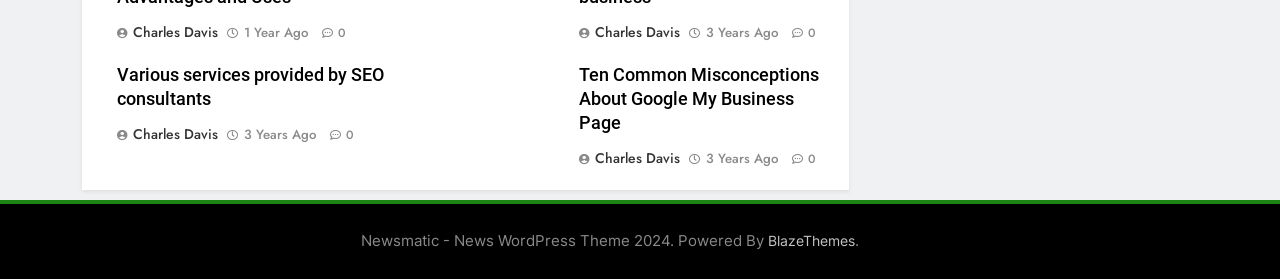Refer to the screenshot and give an in-depth answer to this question: How many articles are on the webpage?

The webpage has two article elements with bounding box coordinates [0.072, 0.23, 0.364, 0.609] and [0.364, 0.23, 0.656, 0.609], which suggests that there are two articles on the webpage.